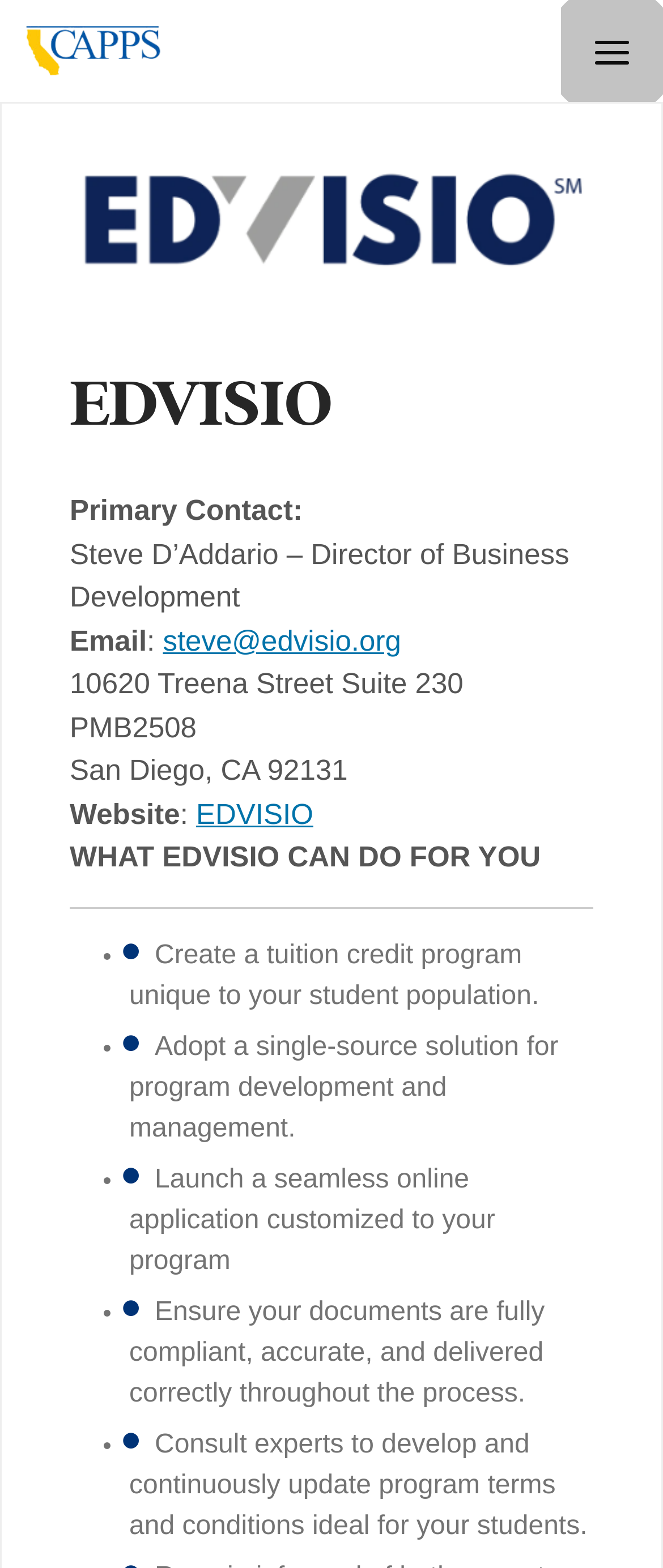Refer to the element description EDVISIO and identify the corresponding bounding box in the screenshot. Format the coordinates as (top-left x, top-left y, bottom-right x, bottom-right y) with values in the range of 0 to 1.

[0.296, 0.509, 0.473, 0.53]